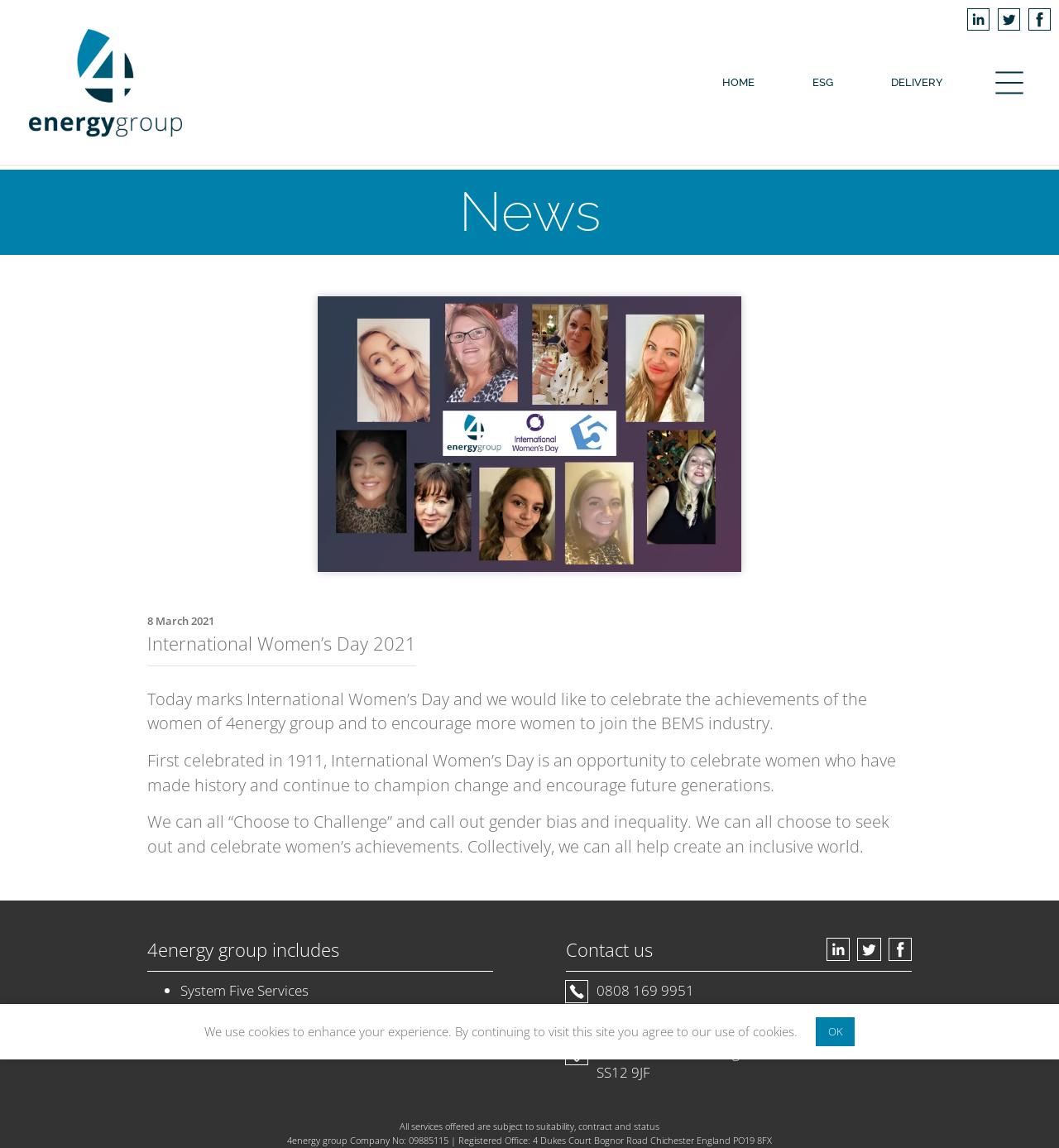Find the bounding box coordinates of the element's region that should be clicked in order to follow the given instruction: "Click the HOME link". The coordinates should consist of four float numbers between 0 and 1, i.e., [left, top, right, bottom].

[0.666, 0.049, 0.728, 0.095]